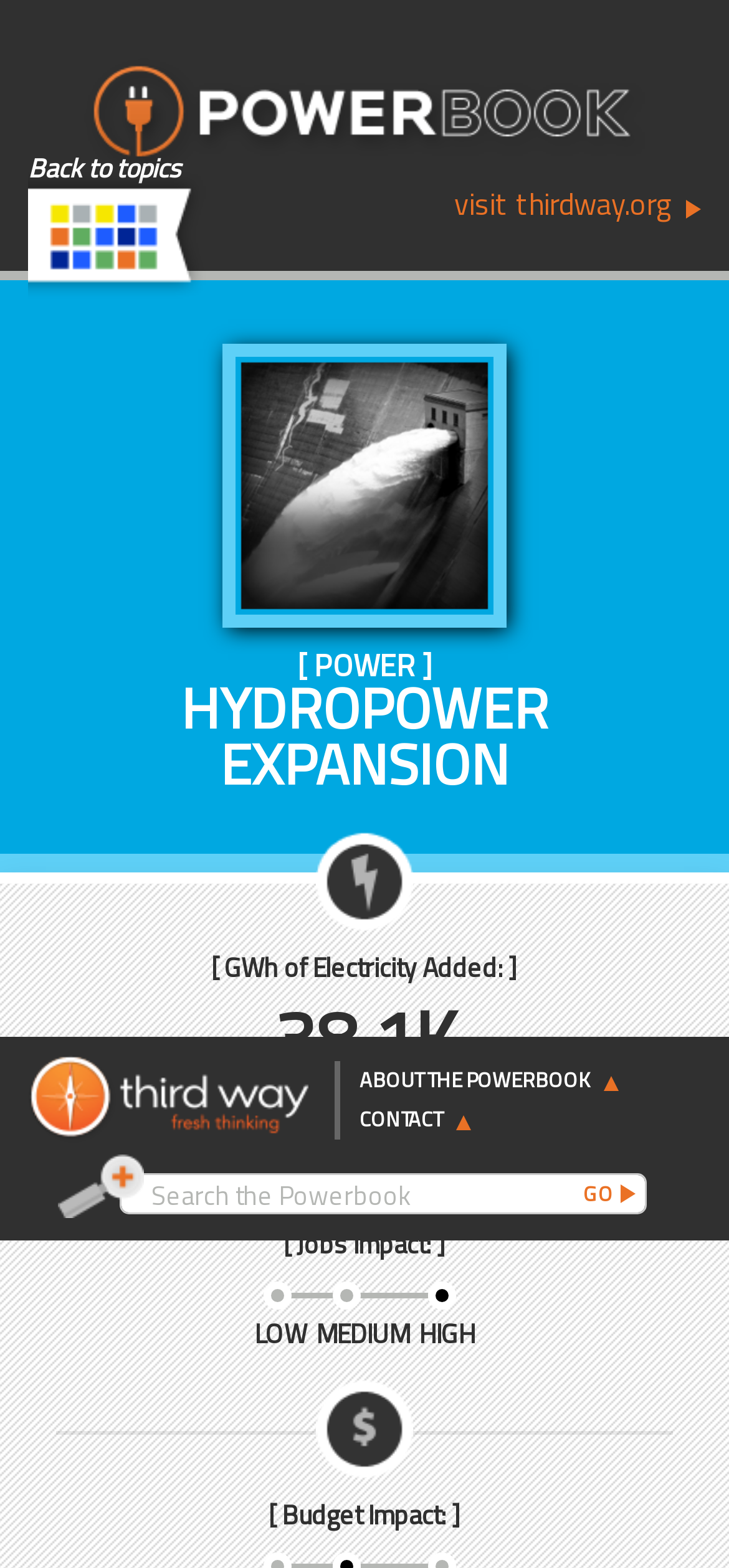What is the topic of this webpage?
Please respond to the question with as much detail as possible.

Based on the webpage's content, particularly the headings and images, it appears to be discussing hydropower expansion, which is a topic related to energy and power generation.